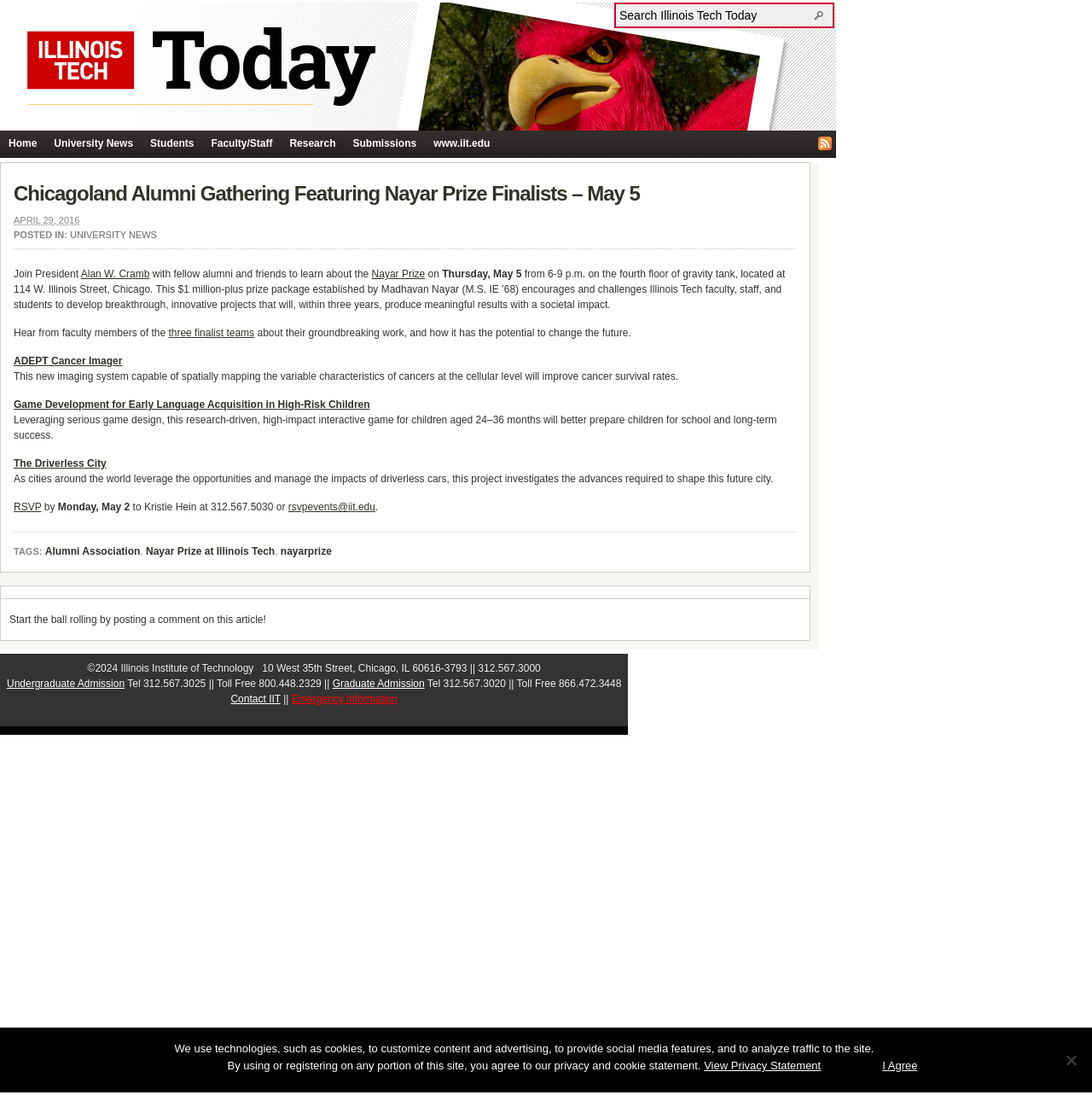What is the contact email for RSVP?
Based on the image, answer the question with as much detail as possible.

I found the contact email for RSVP by reading the text that describes the event details. The text mentions 'RSVP by Monday, May 2 to Kristie Hein at 312.567.5030 or rsvpevents@iit.edu'.